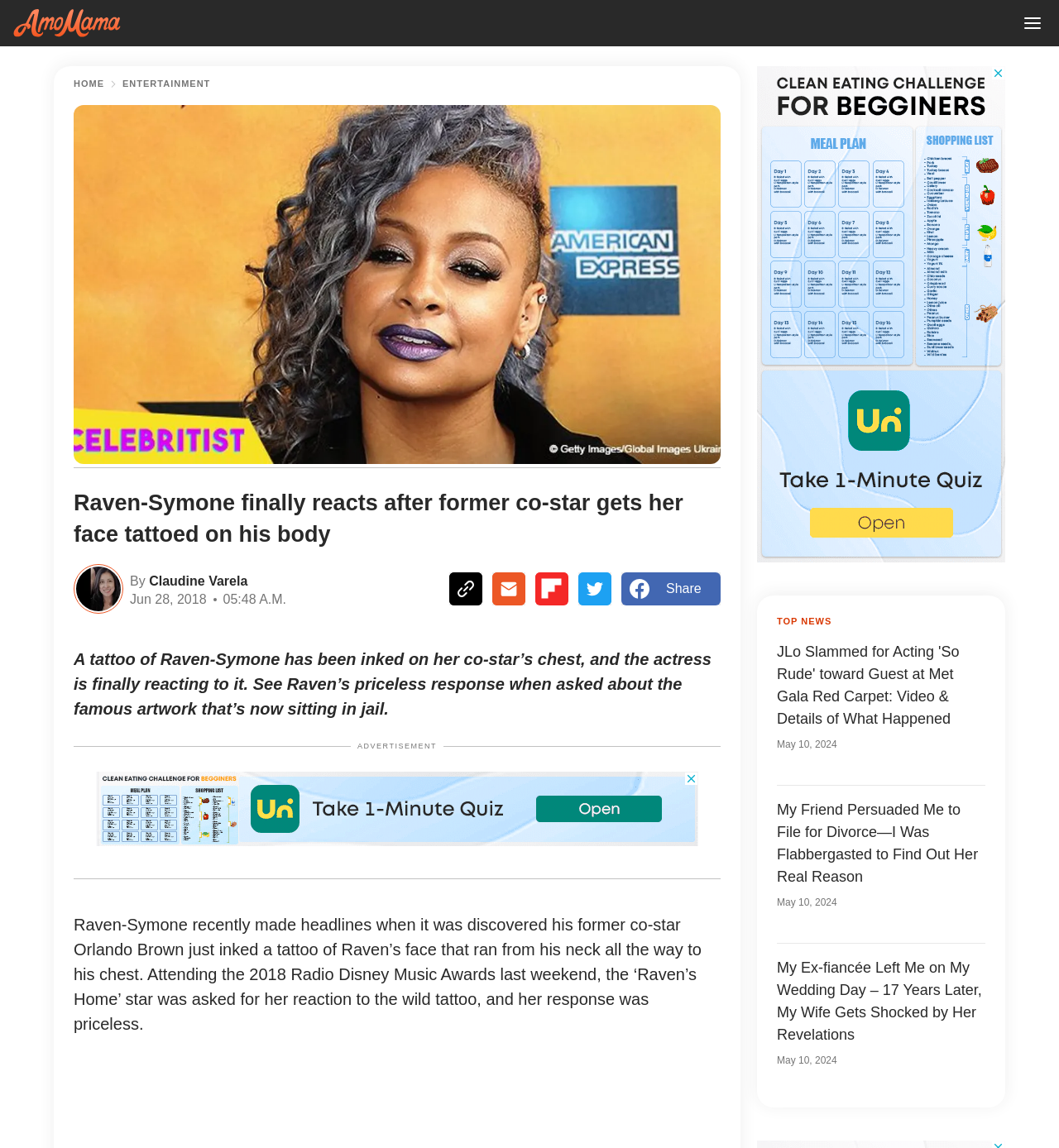Can you identify the bounding box coordinates of the clickable region needed to carry out this instruction: 'Click the logo'? The coordinates should be four float numbers within the range of 0 to 1, stated as [left, top, right, bottom].

[0.012, 0.008, 0.114, 0.032]